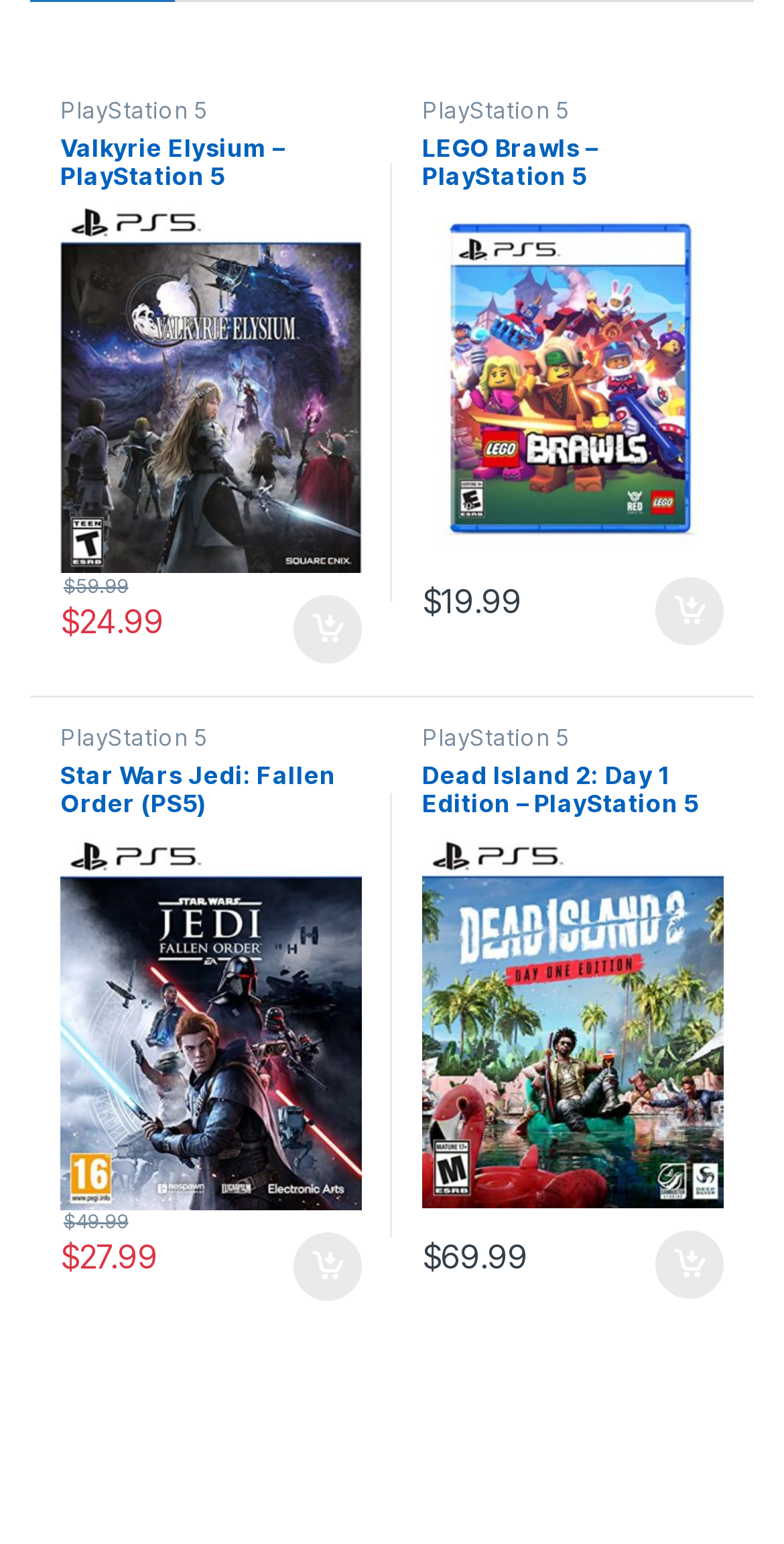Please provide the bounding box coordinates in the format (top-left x, top-left y, bottom-right x, bottom-right y). Remember, all values are floating point numbers between 0 and 1. What is the bounding box coordinate of the region described as: PlayStation 5

[0.538, 0.469, 0.726, 0.487]